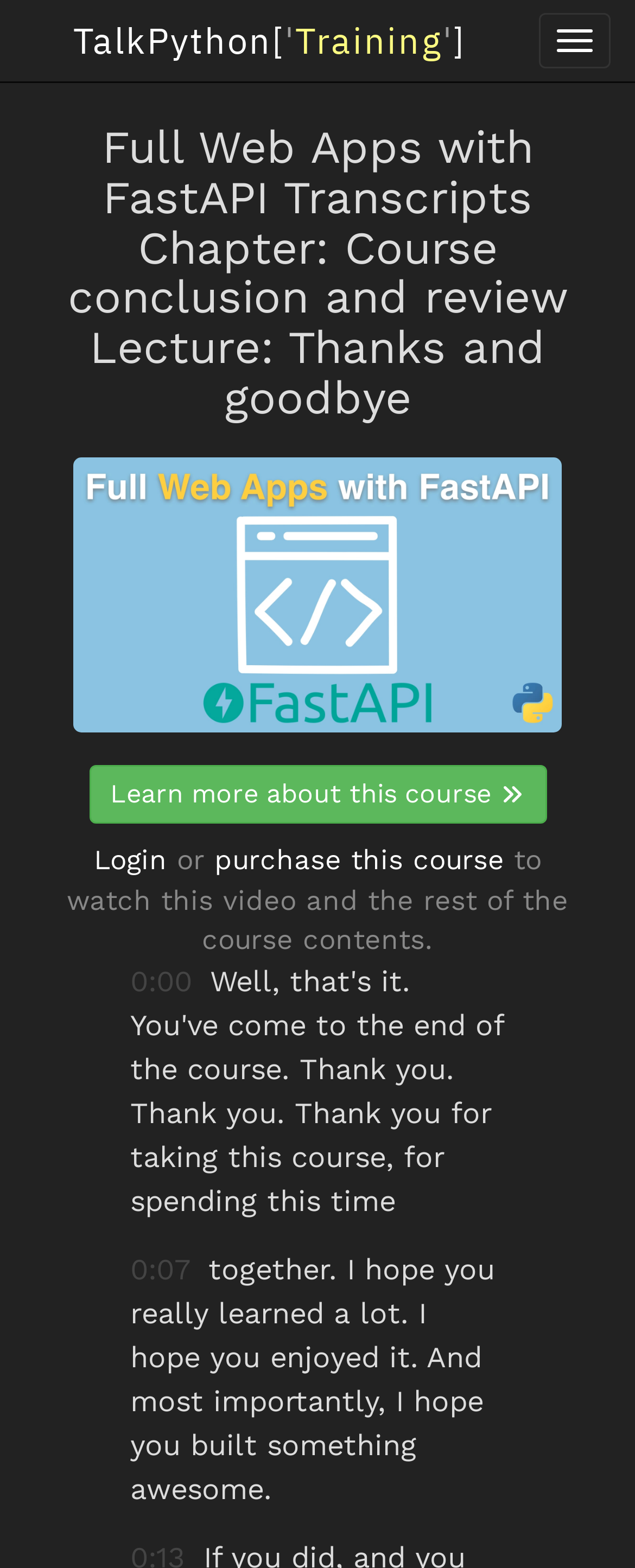Identify and provide the bounding box coordinates of the UI element described: "Learn more about this course". The coordinates should be formatted as [left, top, right, bottom], with each number being a float between 0 and 1.

[0.14, 0.487, 0.86, 0.526]